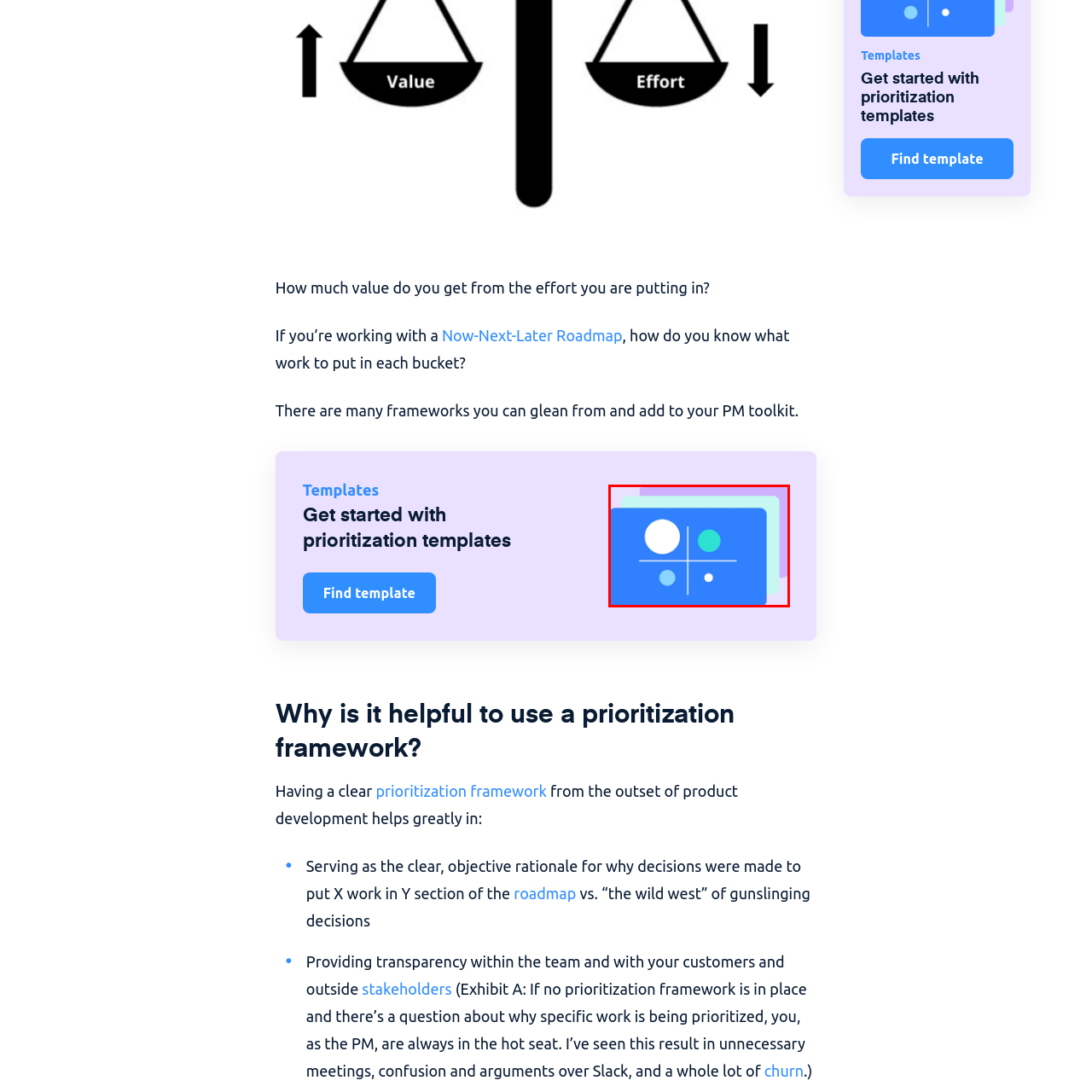Elaborate on the image contained within the red outline, providing as much detail as possible.

The image features a visually engaging design showcasing various geometric shapes on a vibrant blue background. Prominently displayed are three circles: a larger white circle, a green circle, and a smaller blue circle, each positioned at strategic points on a coordinate grid marked by subtle lines. This visual composition is likely representative of the concept of prioritization frameworks in product management, aligning with the overarching theme of "Get started with prioritization templates." The image serves as a dynamic illustration aimed at enhancing understanding of how these frameworks can facilitate effective decision-making and organization in project management.